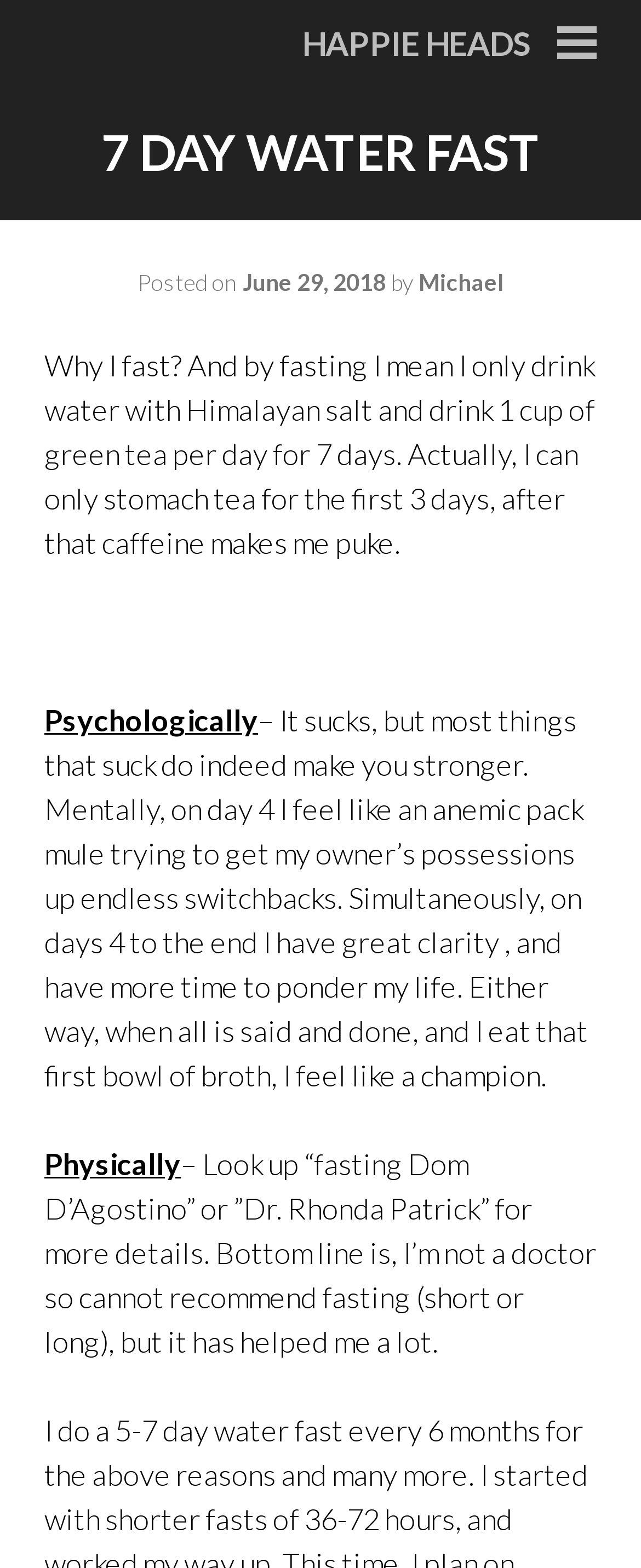What is the purpose of the 7-day water fast?
Answer with a single word or phrase, using the screenshot for reference.

Psychological and physical benefits